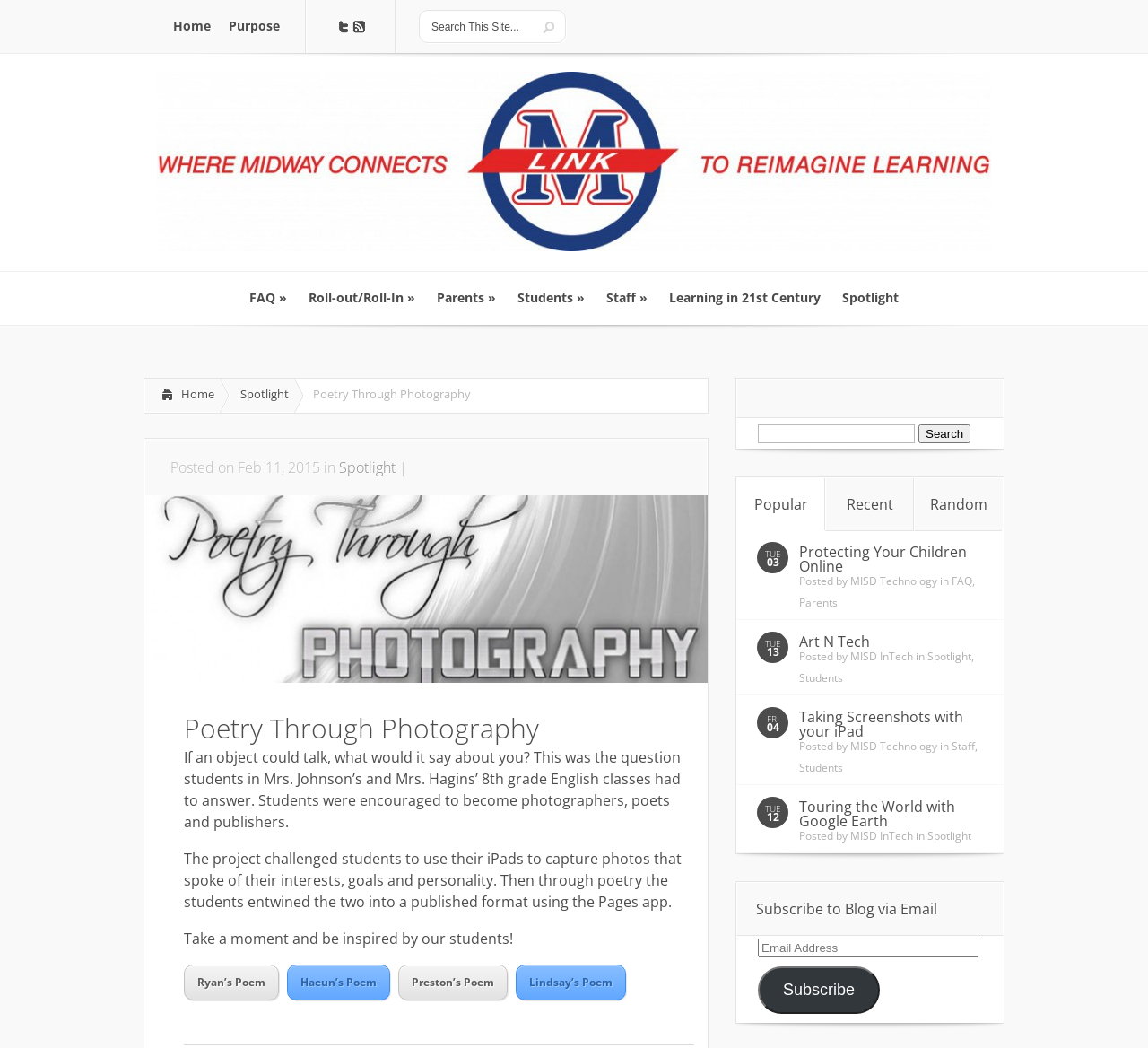Predict the bounding box of the UI element based on the description: "Art N Tech". The coordinates should be four float numbers between 0 and 1, formatted as [left, top, right, bottom].

[0.696, 0.603, 0.758, 0.622]